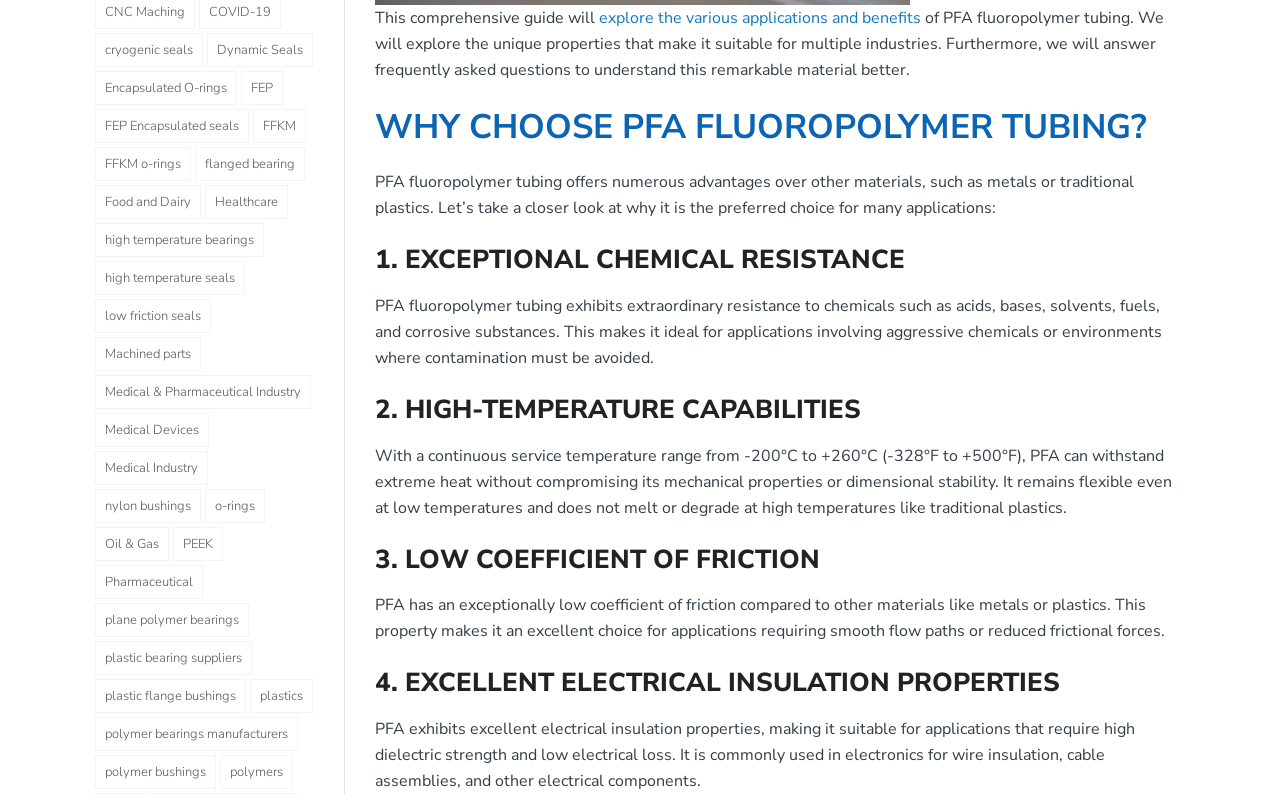Indicate the bounding box coordinates of the clickable region to achieve the following instruction: "View 'FEP'."

[0.188, 0.089, 0.221, 0.132]